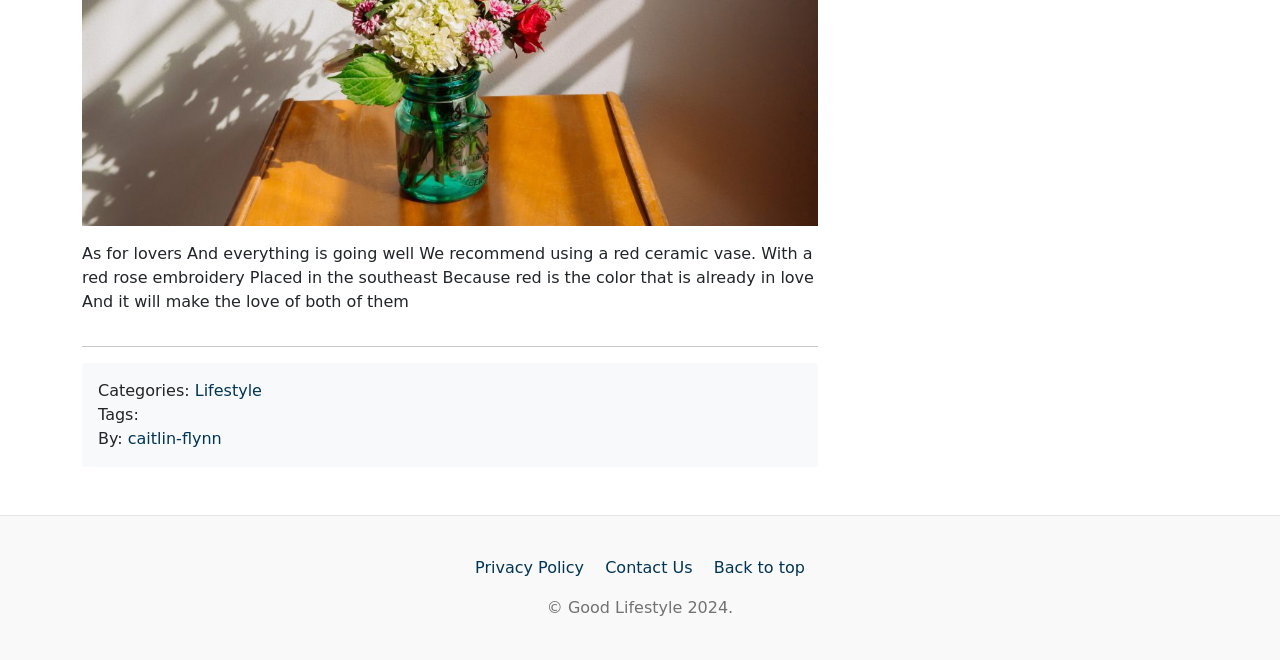What is the recommended vase color?
Could you please answer the question thoroughly and with as much detail as possible?

The webpage suggests using a red ceramic vase, as red is the color that is already in love and it will make the love of both of them.